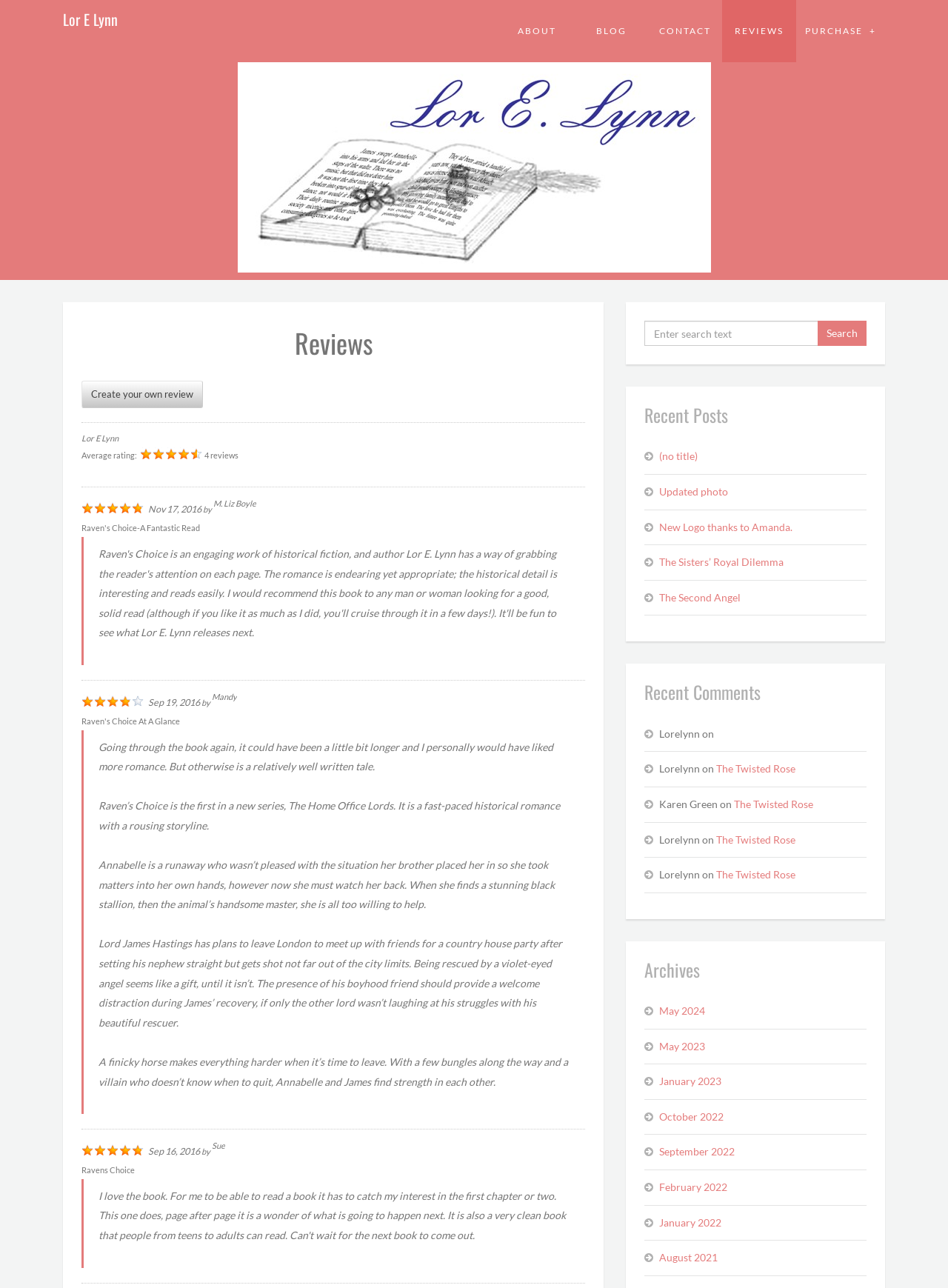Answer the question in one word or a short phrase:
What is the average rating of Lor E Lynn?

4